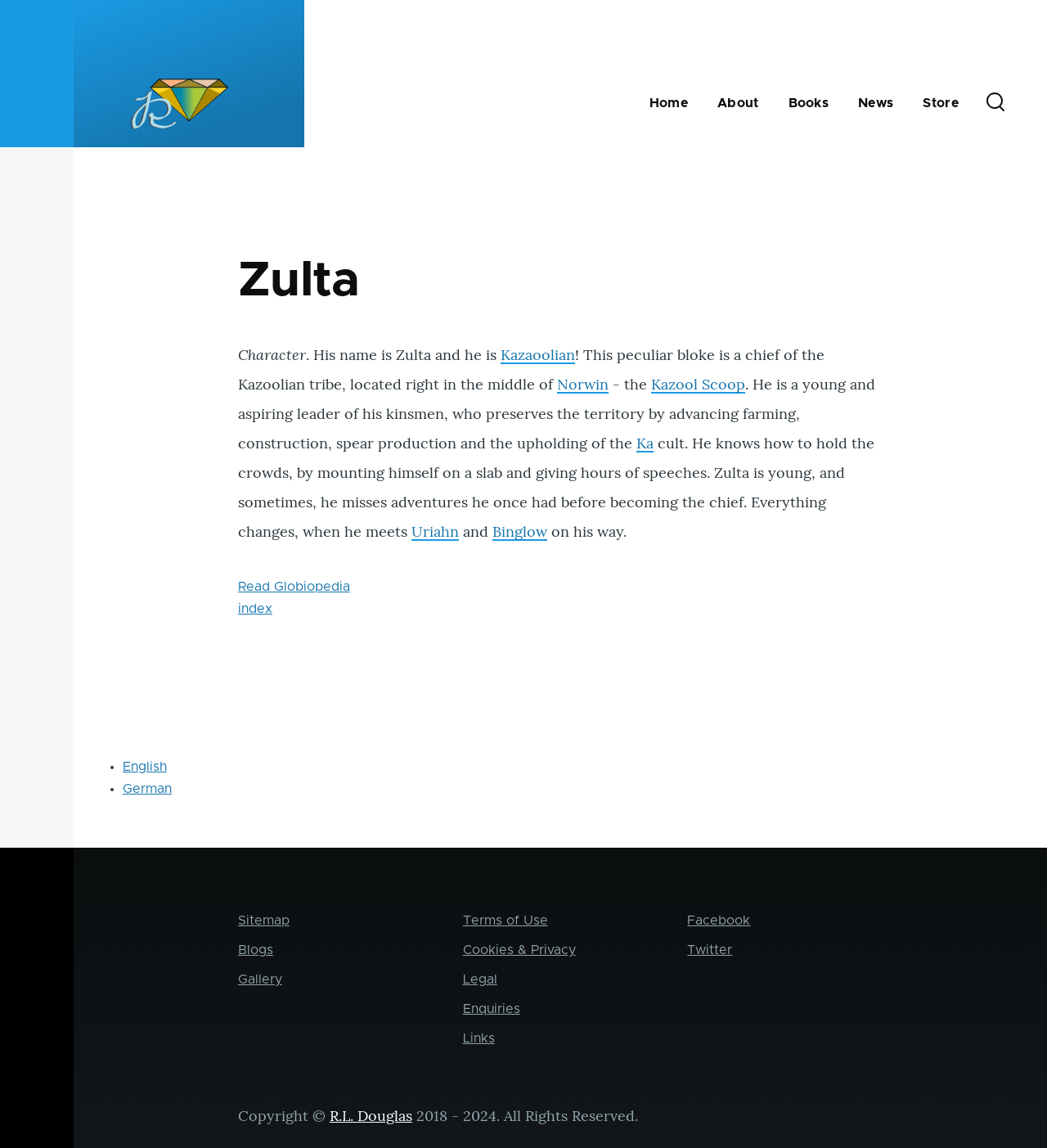Using the element description Read Globiopedia, predict the bounding box coordinates for the UI element. Provide the coordinates in (top-left x, top-left y, bottom-right x, bottom-right y) format with values ranging from 0 to 1.

[0.227, 0.505, 0.334, 0.517]